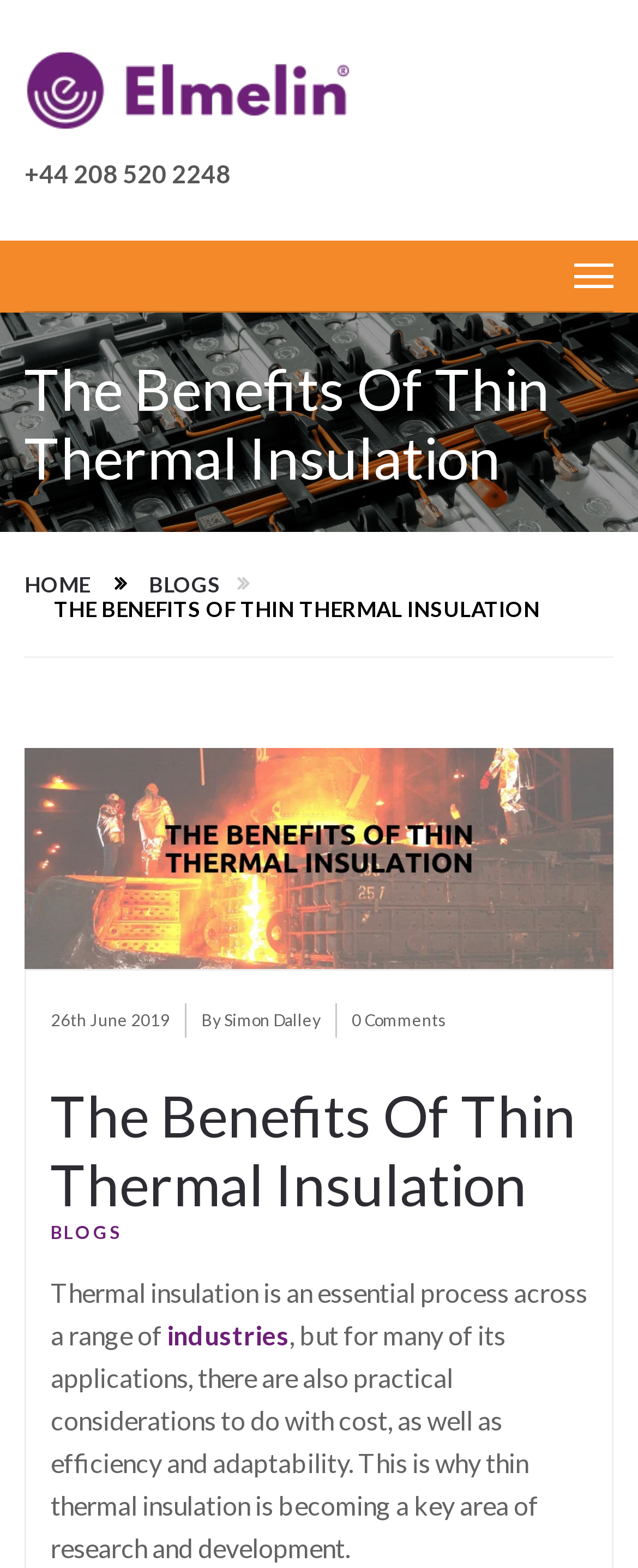What is the date of the blog post?
Please analyze the image and answer the question with as much detail as possible.

I determined the date of the blog post by analyzing the link element with the bounding box coordinates [0.079, 0.639, 0.267, 0.661], which has the text '26th June 2019'.